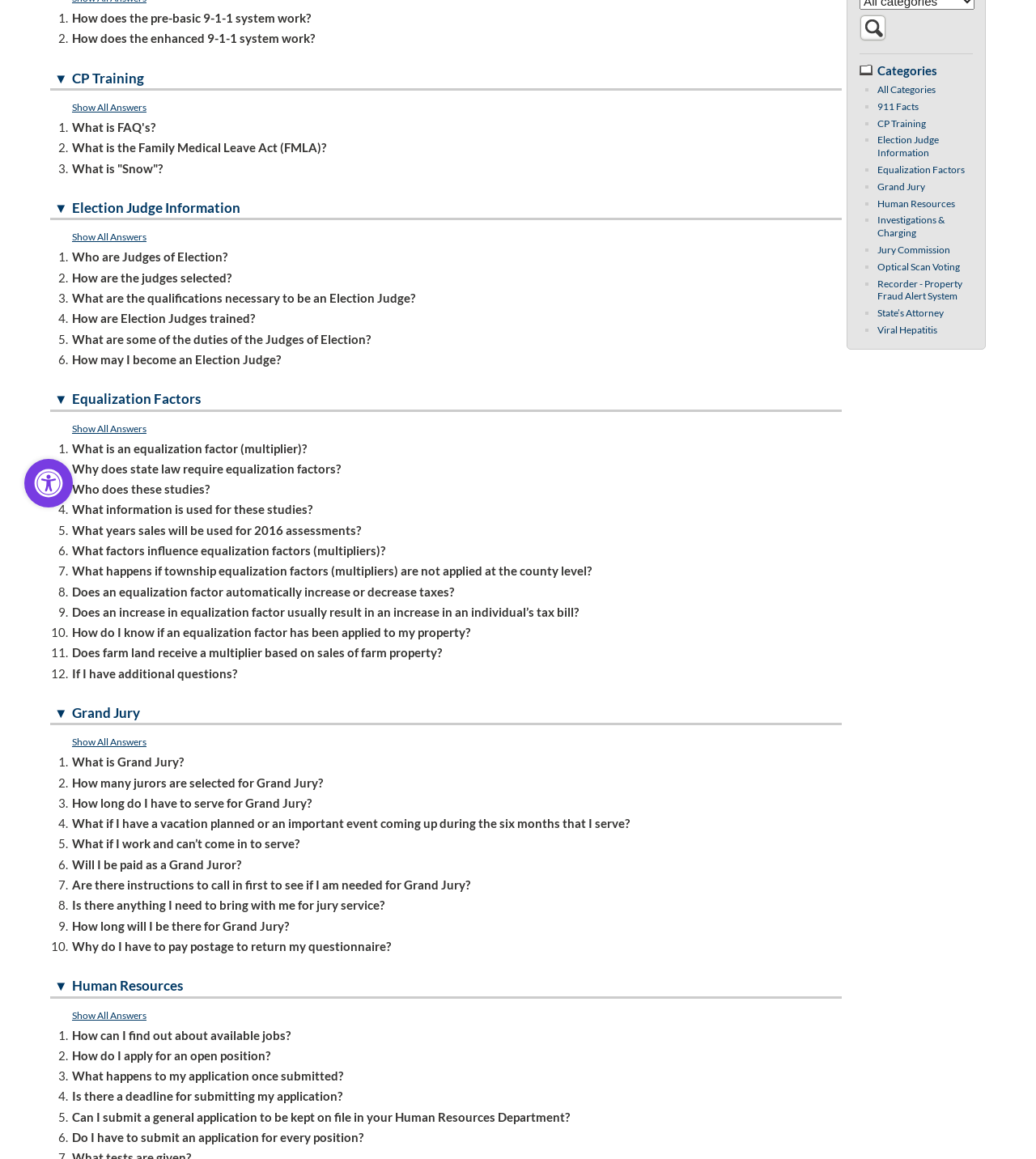Determine the bounding box for the described HTML element: "1. What is Grand Jury?". Ensure the coordinates are four float numbers between 0 and 1 in the format [left, top, right, bottom].

[0.048, 0.65, 0.813, 0.665]